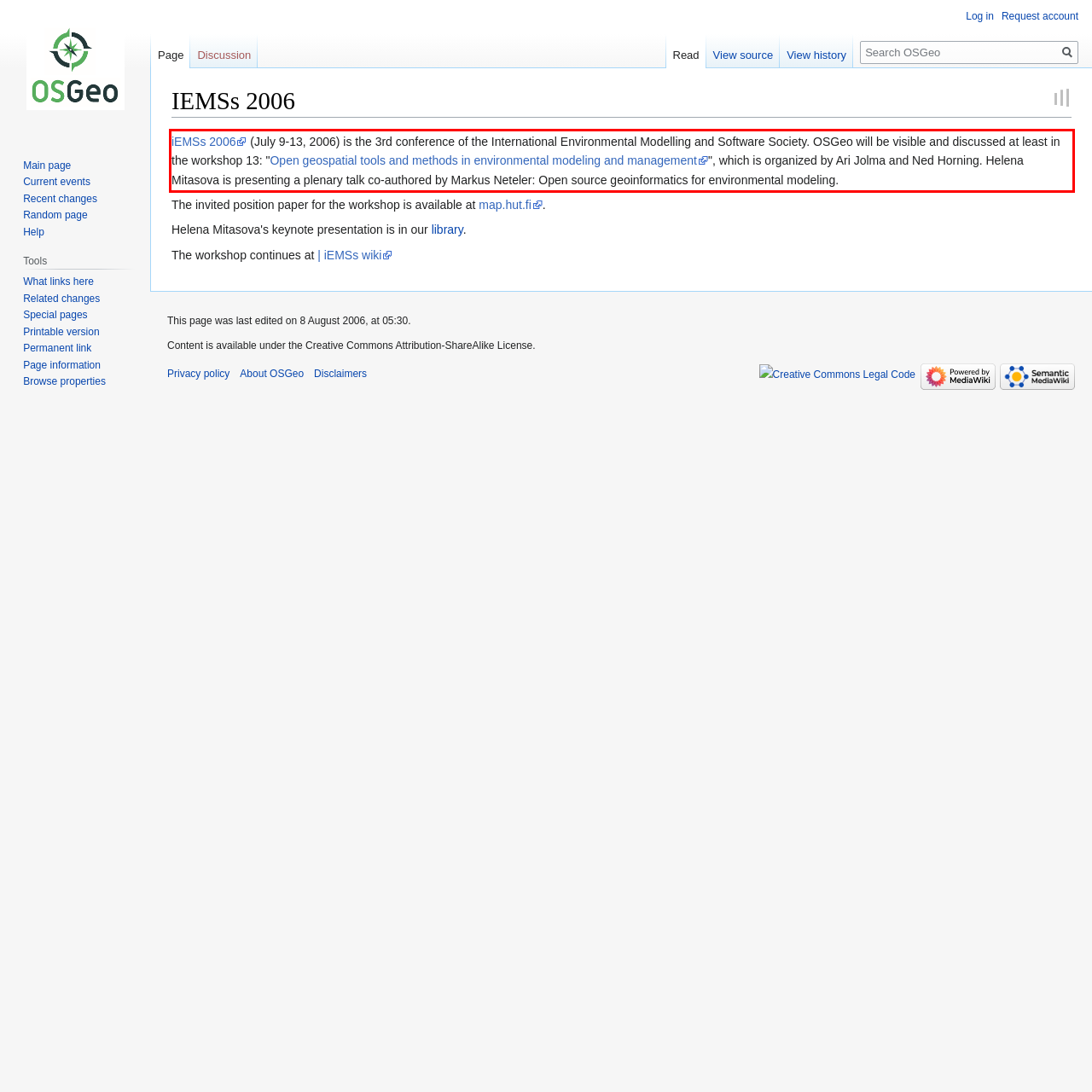Given the screenshot of the webpage, identify the red bounding box, and recognize the text content inside that red bounding box.

iEMSs 2006 (July 9-13, 2006) is the 3rd conference of the International Environmental Modelling and Software Society. OSGeo will be visible and discussed at least in the workshop 13: "Open geospatial tools and methods in environmental modeling and management", which is organized by Ari Jolma and Ned Horning. Helena Mitasova is presenting a plenary talk co-authored by Markus Neteler: Open source geoinformatics for environmental modeling.